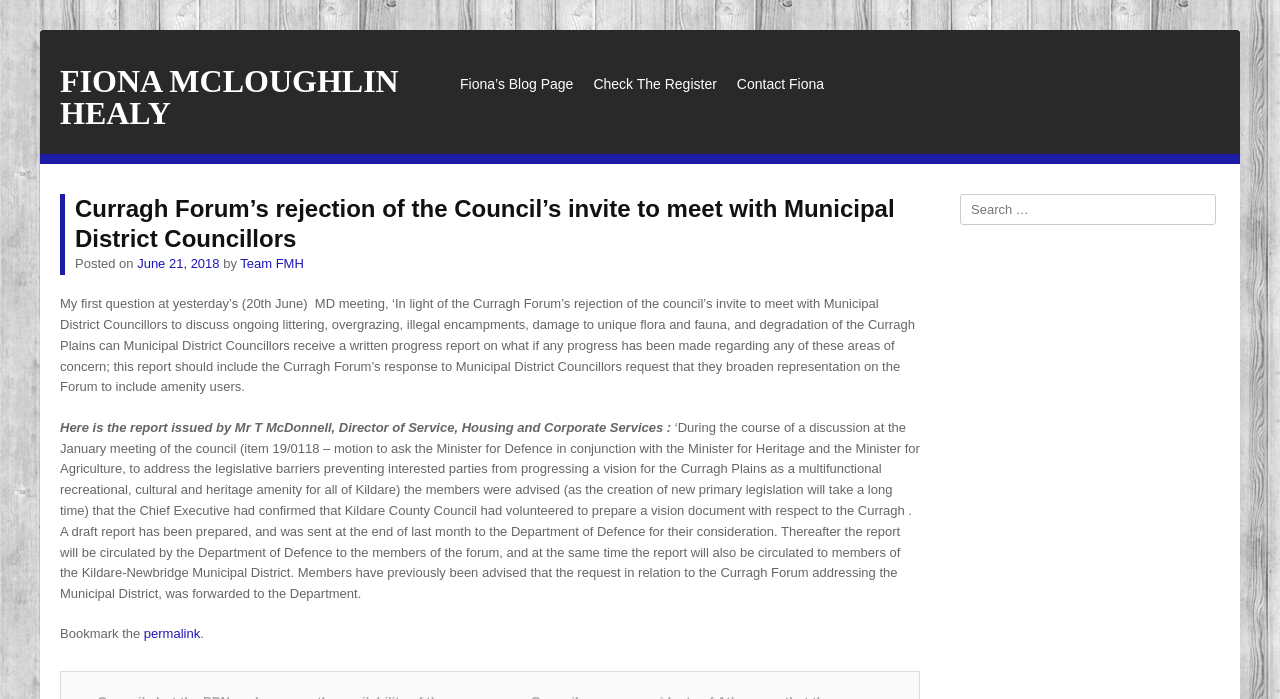Please predict the bounding box coordinates (top-left x, top-left y, bottom-right x, bottom-right y) for the UI element in the screenshot that fits the description: permalink

[0.112, 0.896, 0.156, 0.918]